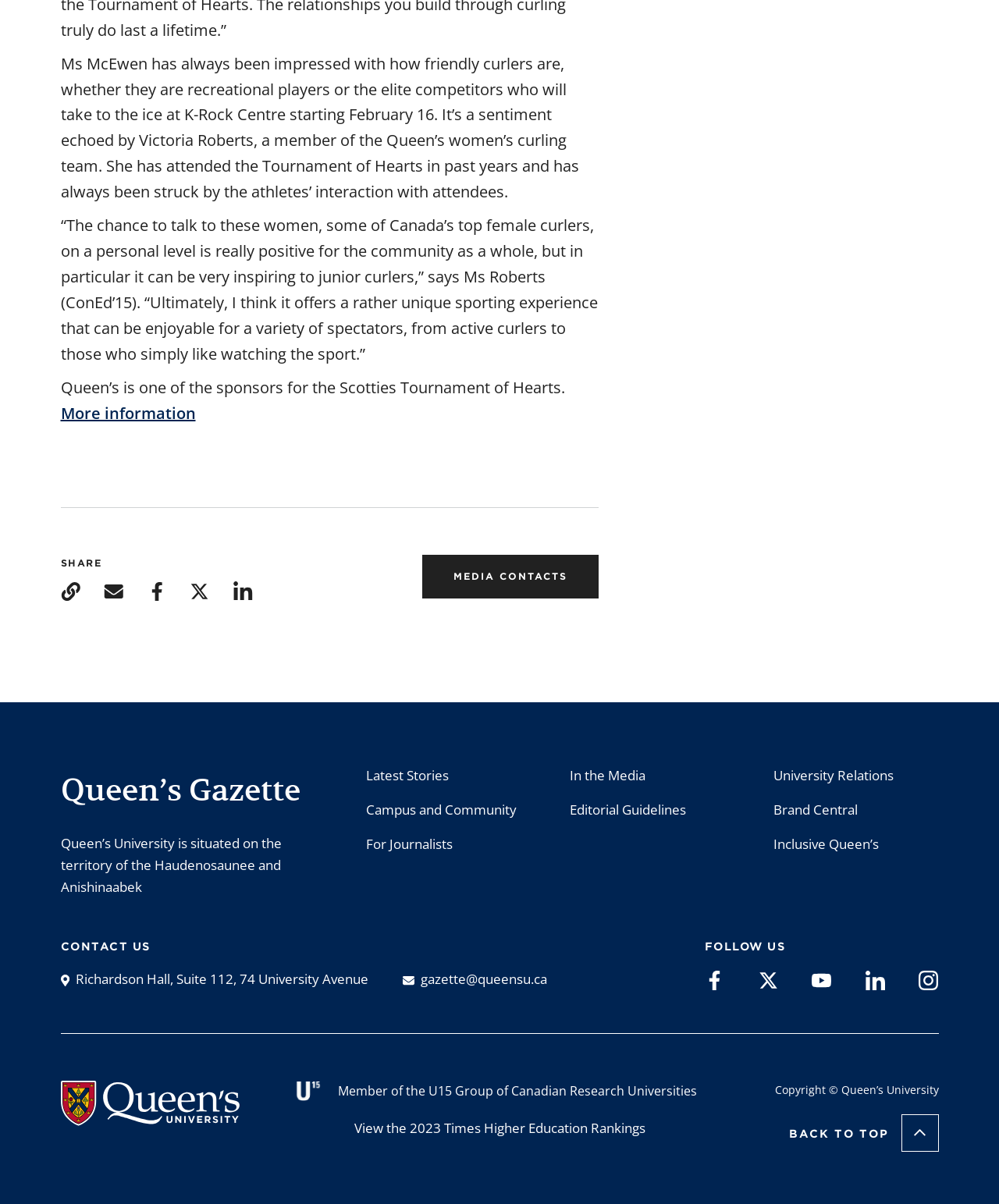Determine the bounding box of the UI component based on this description: "Back to top". The bounding box coordinates should be four float values between 0 and 1, i.e., [left, top, right, bottom].

[0.789, 0.926, 0.939, 0.957]